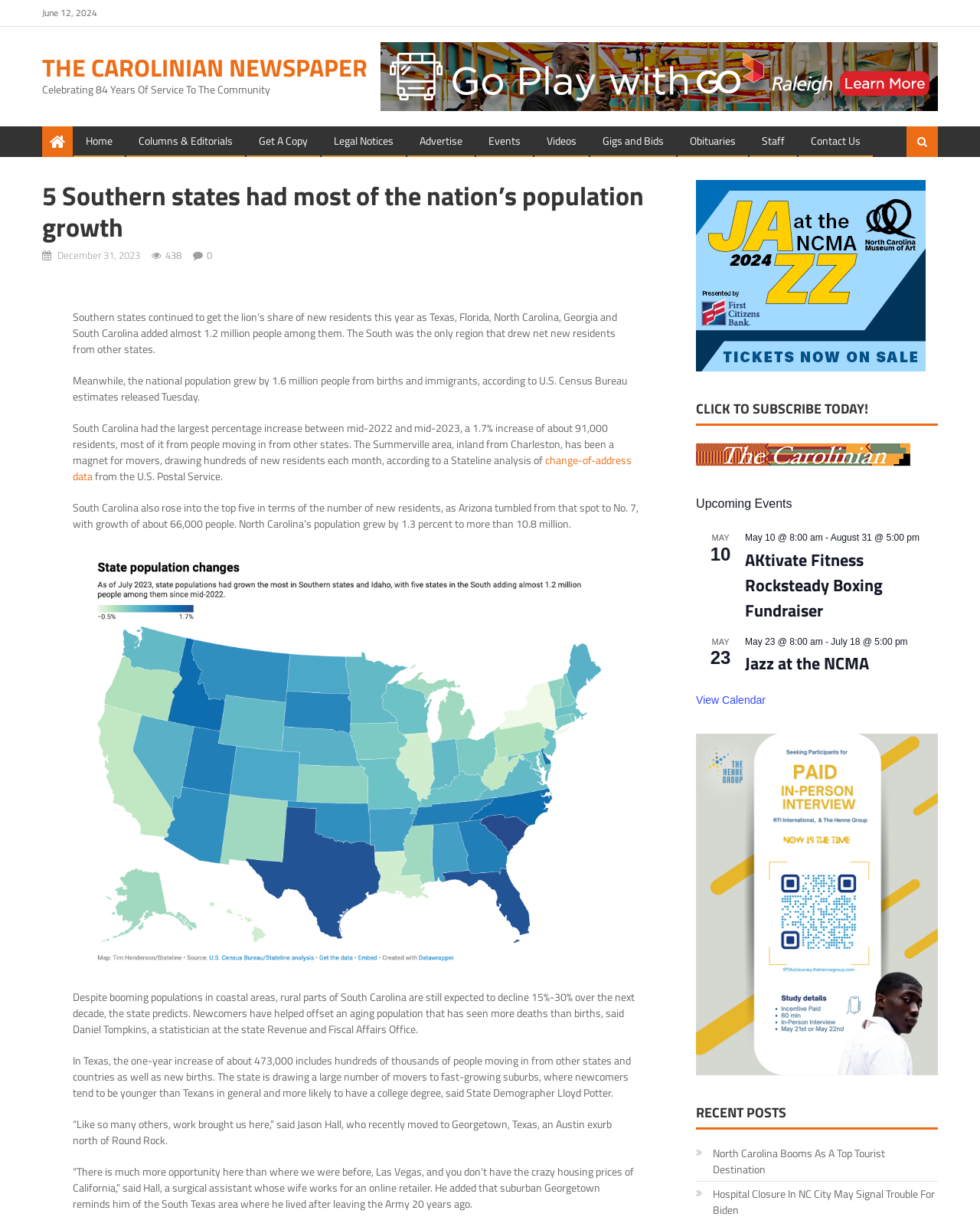What is the name of the online retailer where Jason Hall's wife works?
Answer the question with a single word or phrase by looking at the picture.

not specified